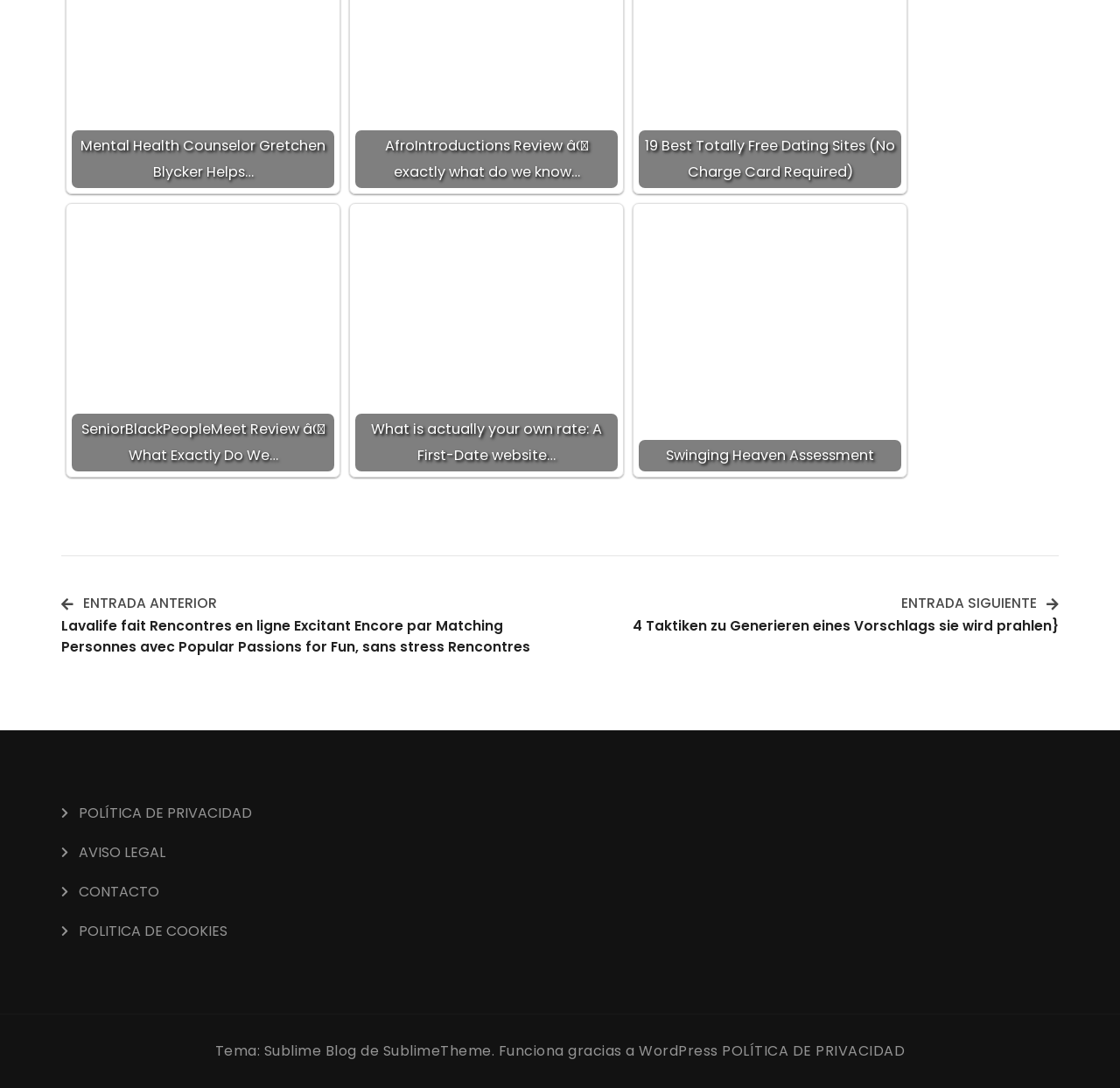Identify the bounding box coordinates of the section to be clicked to complete the task described by the following instruction: "Read 'From Sketch to Shelf: The Design Process of Yupoo Clothes'". The coordinates should be four float numbers between 0 and 1, formatted as [left, top, right, bottom].

None